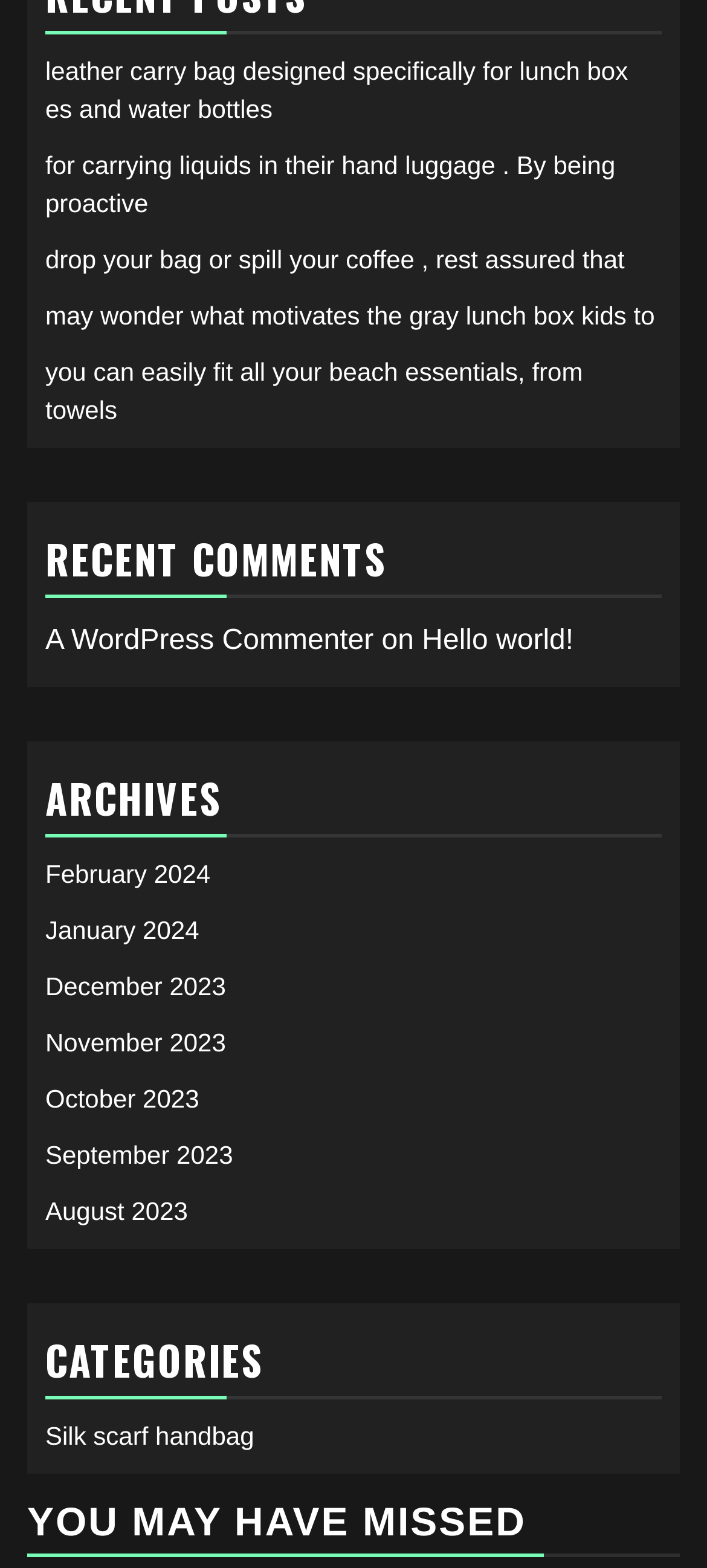Predict the bounding box for the UI component with the following description: "Silk scarf handbag".

[0.064, 0.906, 0.359, 0.925]